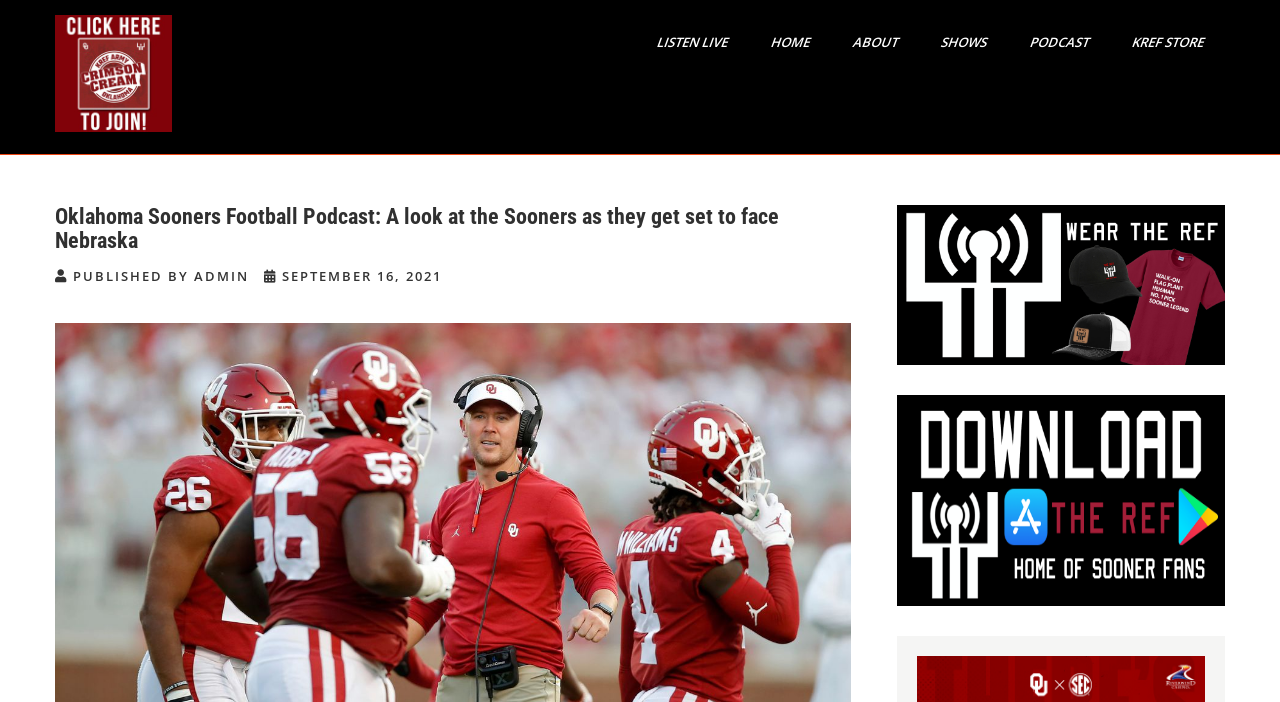How many figures are on the page?
Refer to the image and provide a concise answer in one word or phrase.

2